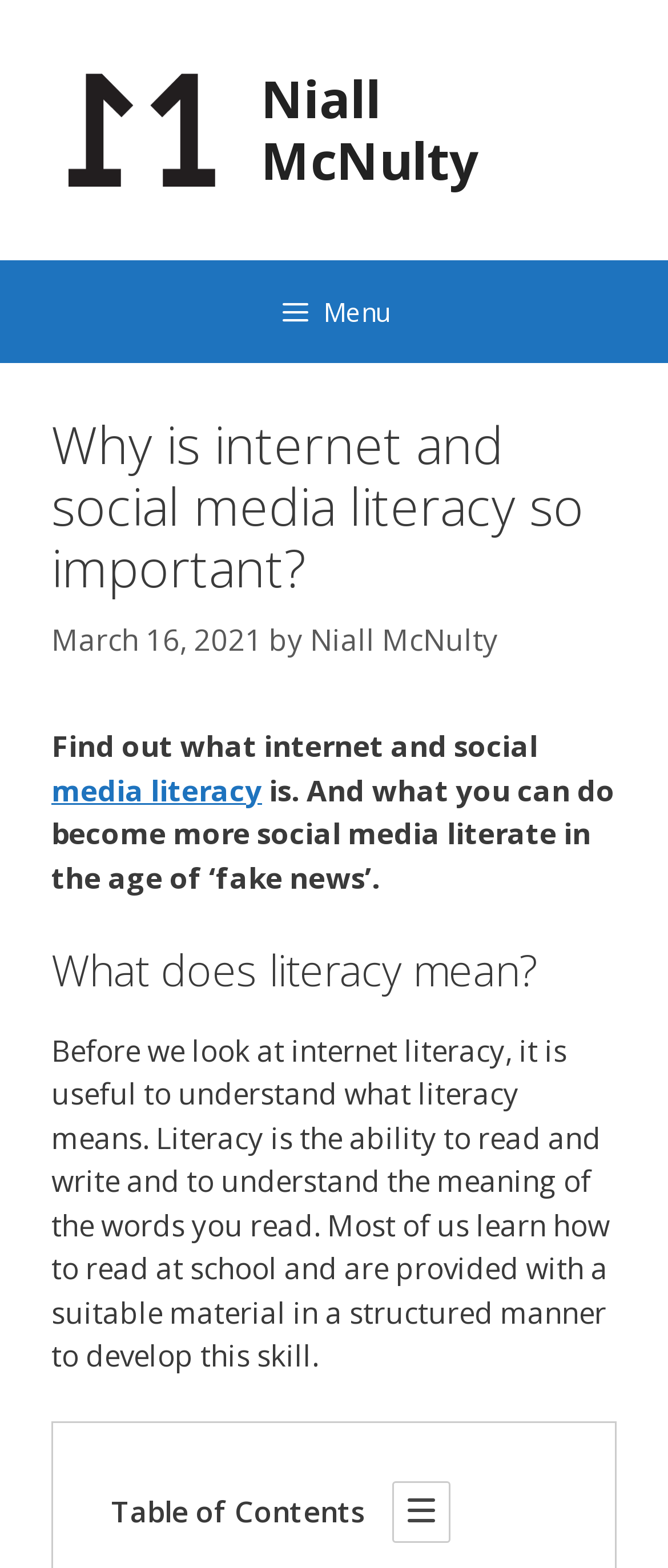How many headings are there in the article?
Using the image, respond with a single word or phrase.

2